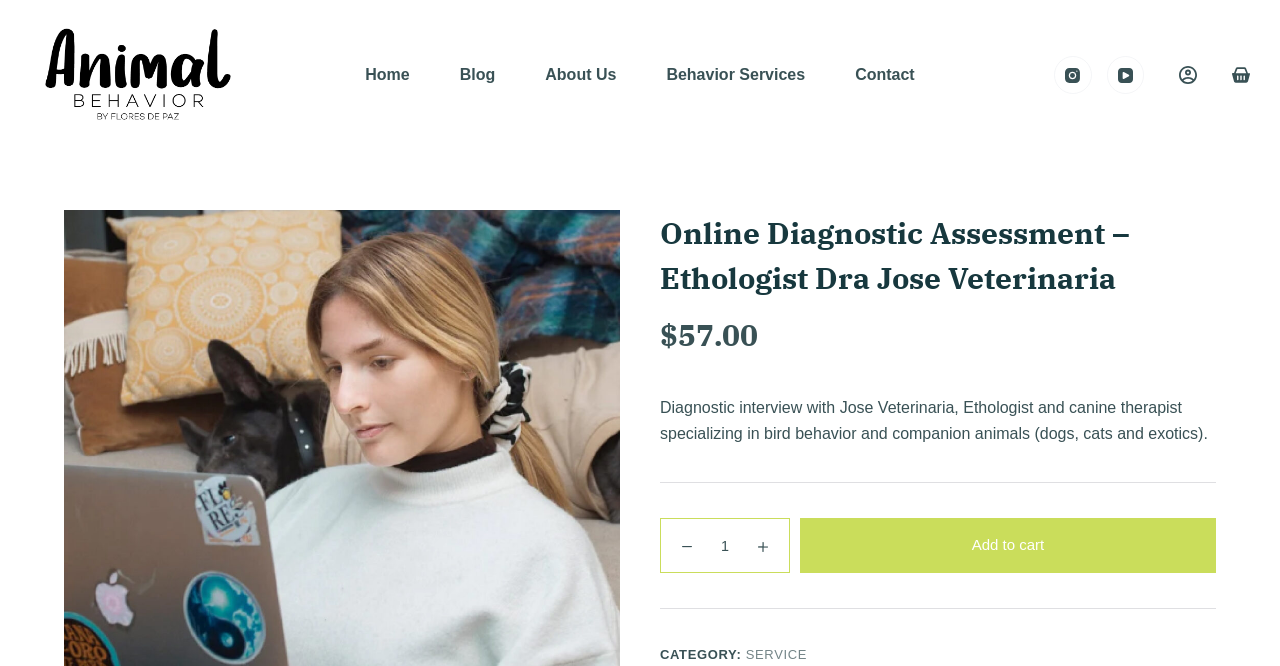Locate and provide the bounding box coordinates for the HTML element that matches this description: "Add to cart".

[0.625, 0.778, 0.95, 0.861]